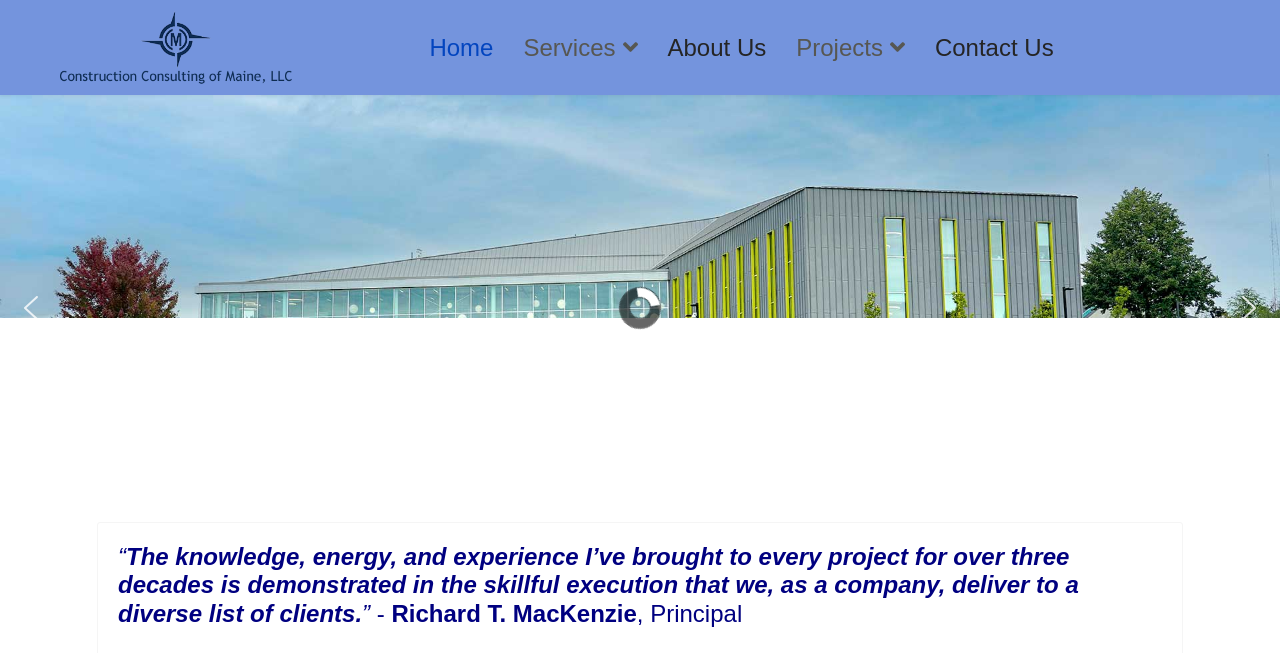Identify the bounding box coordinates for the UI element described as: "About Us". The coordinates should be provided as four floats between 0 and 1: [left, top, right, bottom].

[0.51, 0.0, 0.61, 0.145]